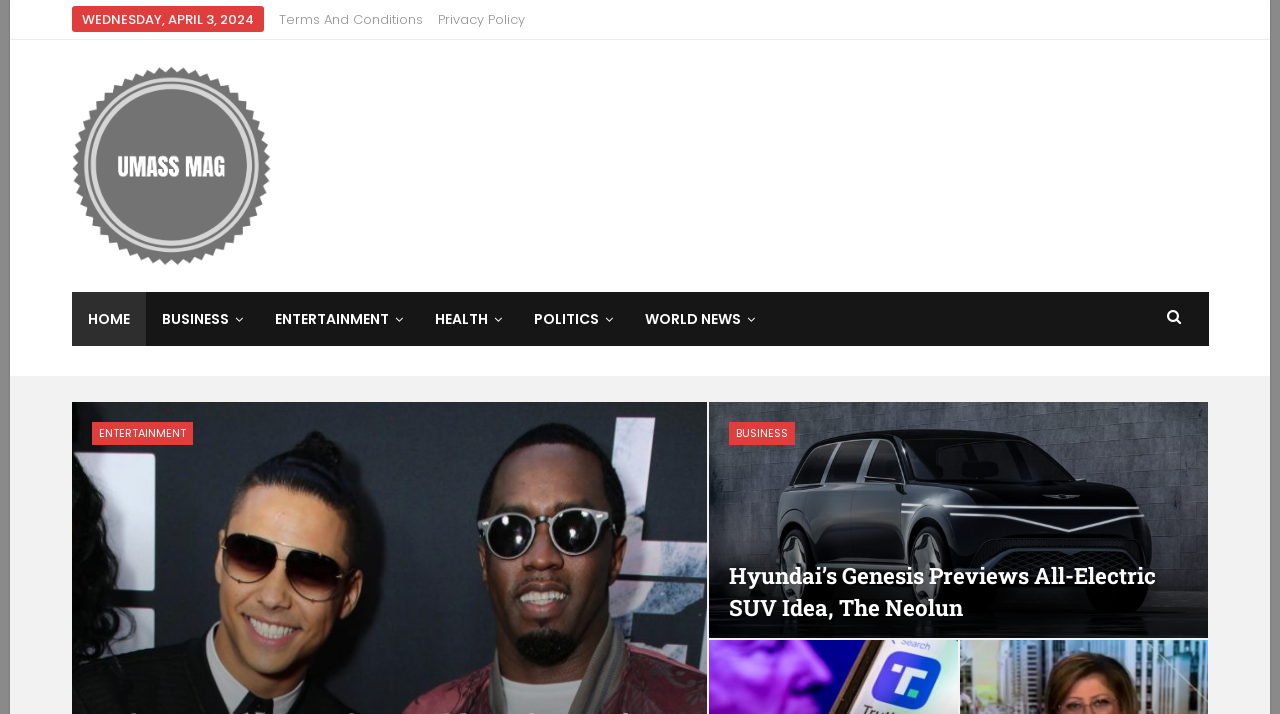Use one word or a short phrase to answer the question provided: 
What is the title of the article below the link 'ENTERTAINMENT'?

Hyundai’s Genesis Previews All-Electric SUV Idea, The Neolun